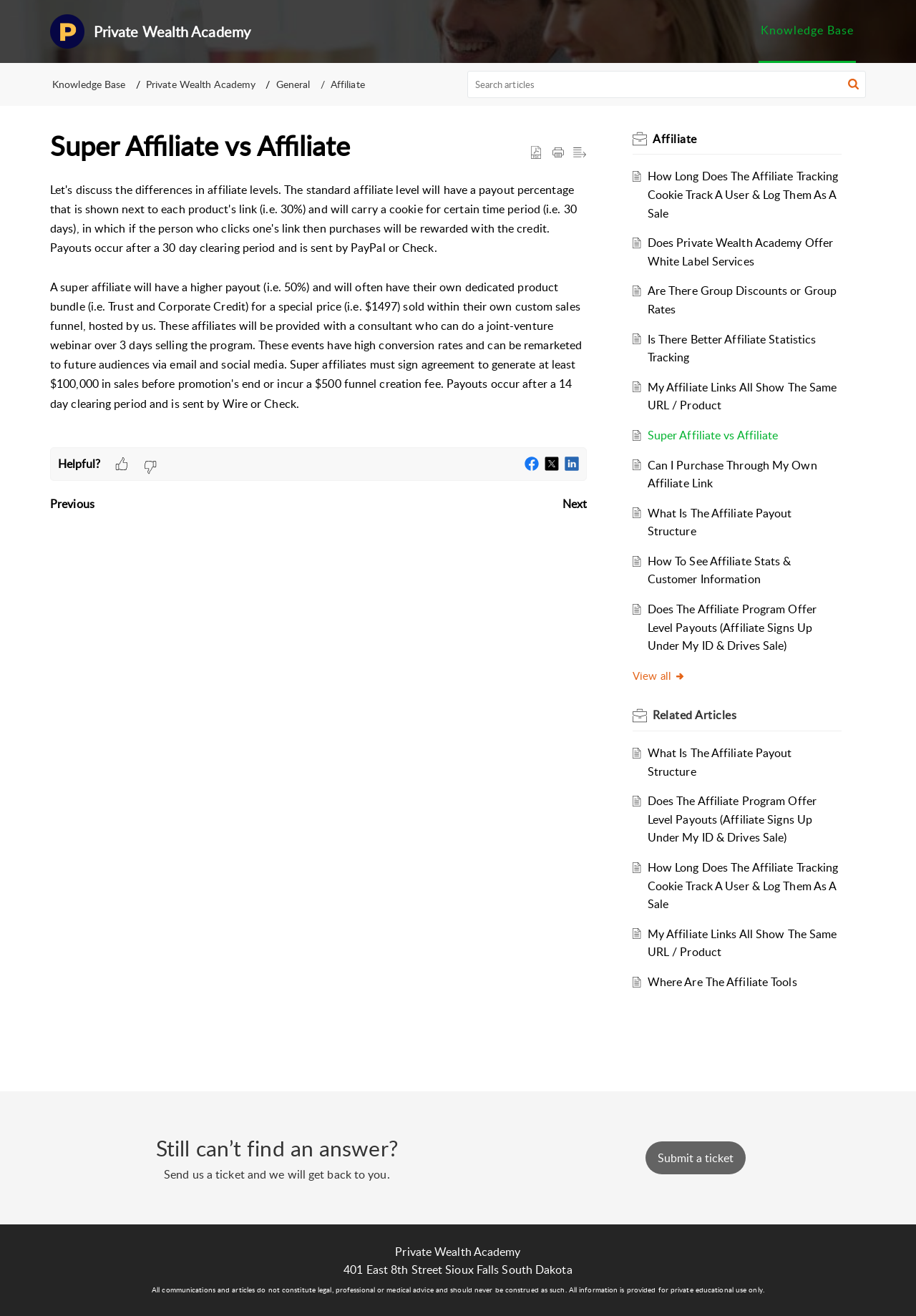Please find the bounding box coordinates of the element's region to be clicked to carry out this instruction: "Learn about the website".

None